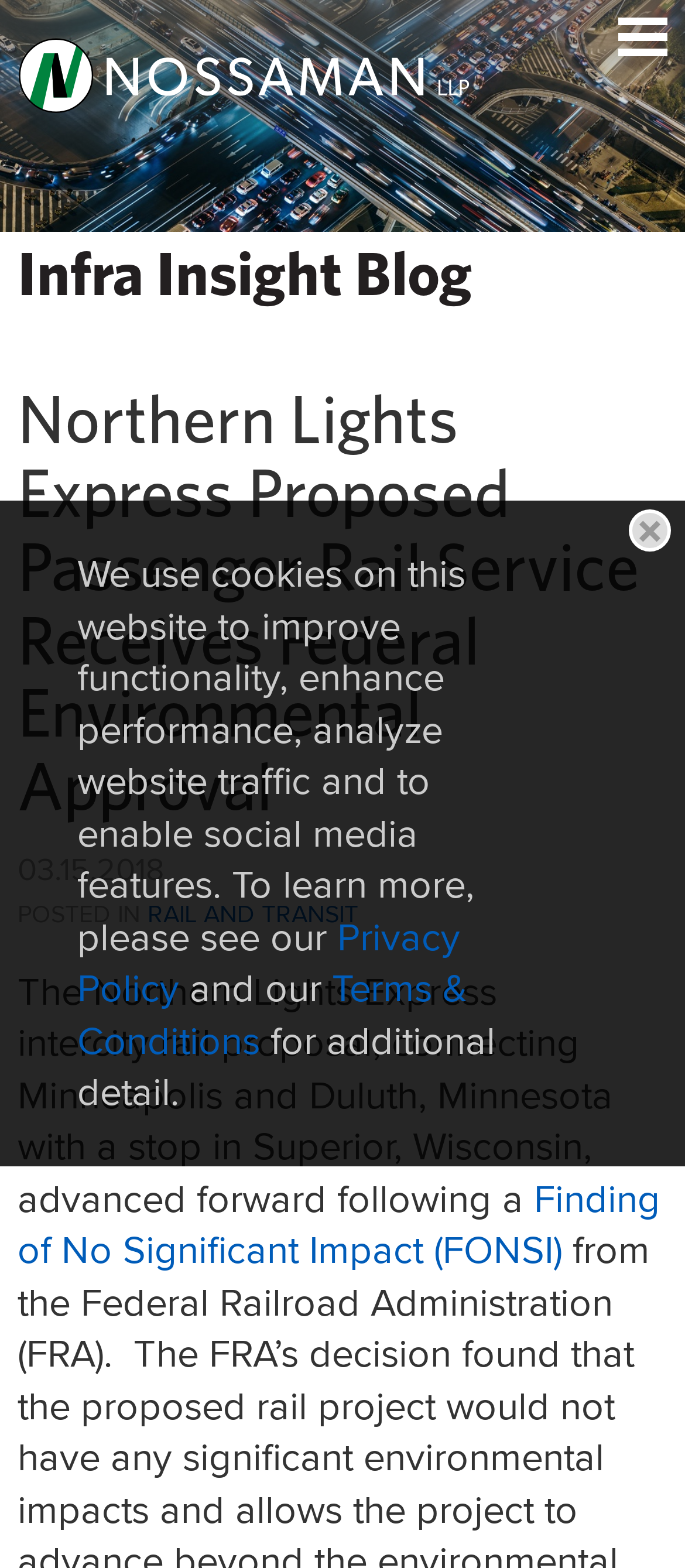What is the category of the blog post? Based on the screenshot, please respond with a single word or phrase.

RAIL AND TRANSIT